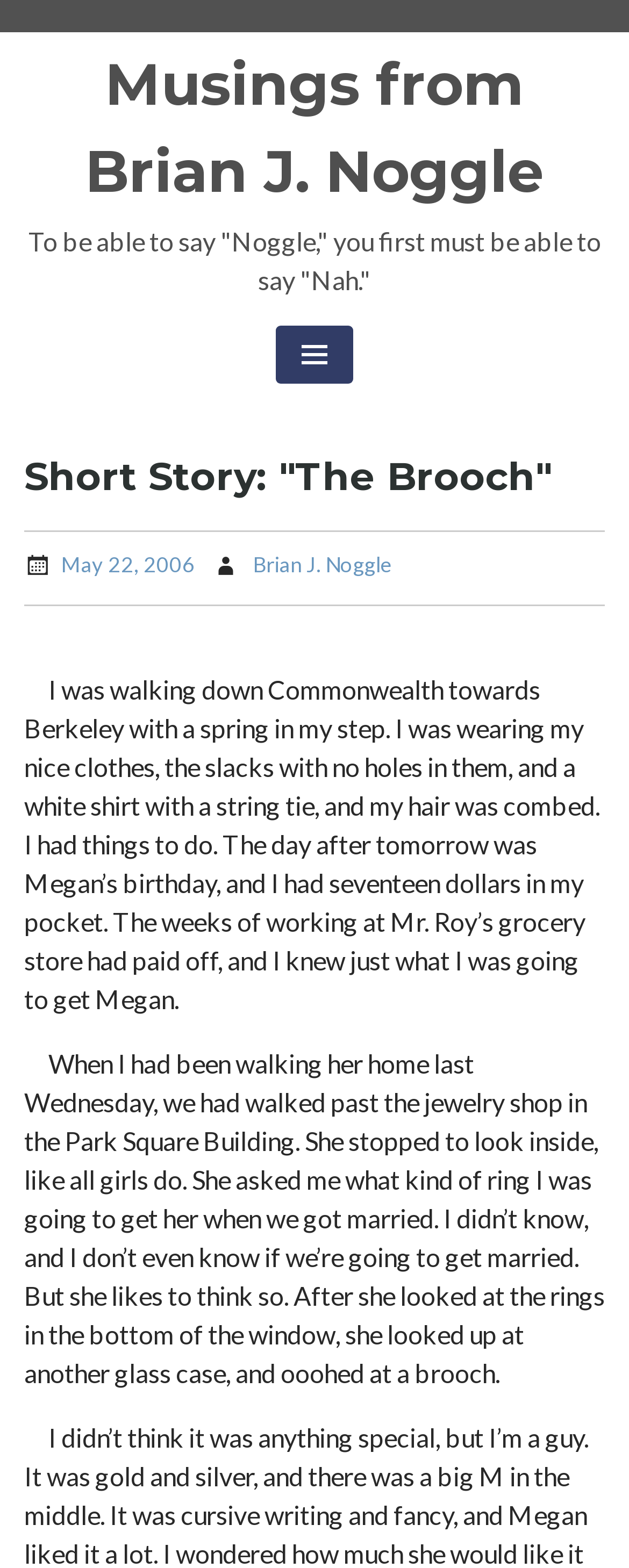Calculate the bounding box coordinates for the UI element based on the following description: "Brian J. Noggle". Ensure the coordinates are four float numbers between 0 and 1, i.e., [left, top, right, bottom].

[0.403, 0.351, 0.623, 0.368]